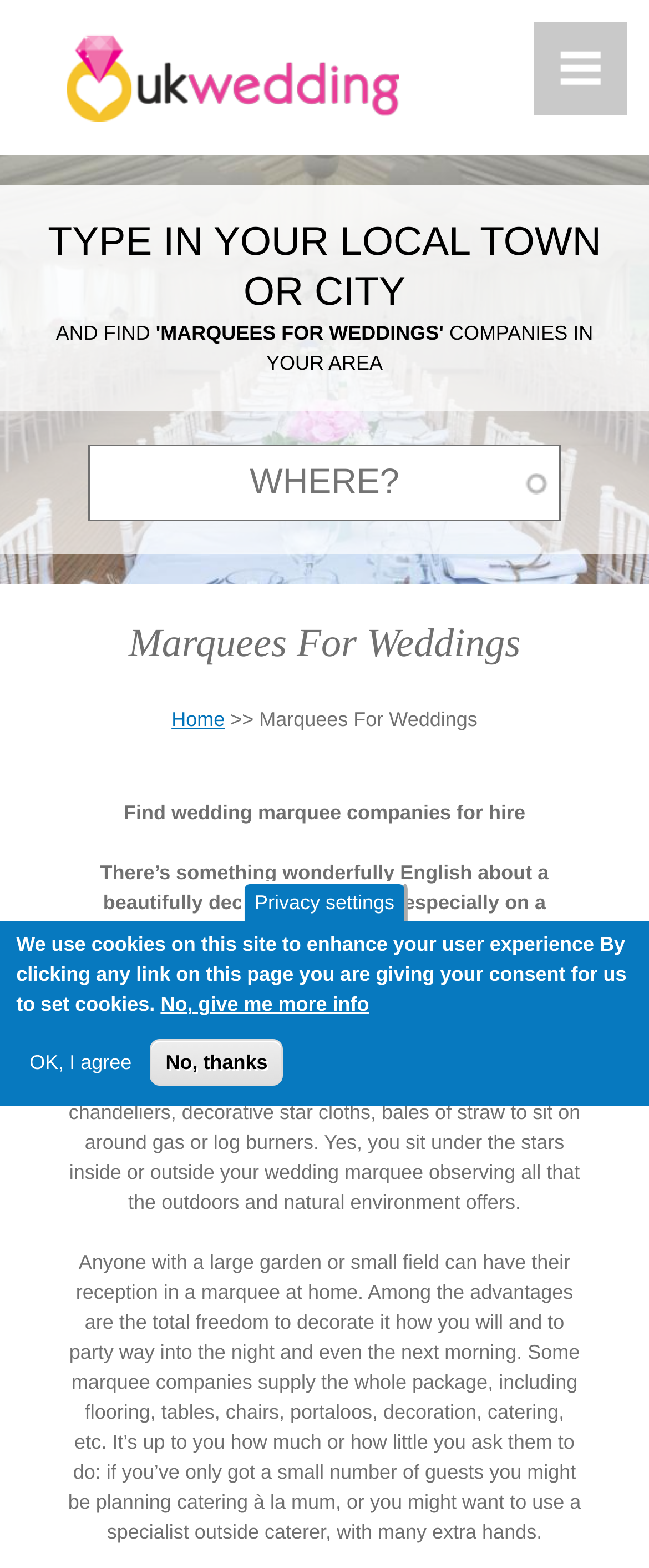Provide the bounding box coordinates of the section that needs to be clicked to accomplish the following instruction: "Type in the 'Where?' textbox."

[0.136, 0.284, 0.864, 0.332]